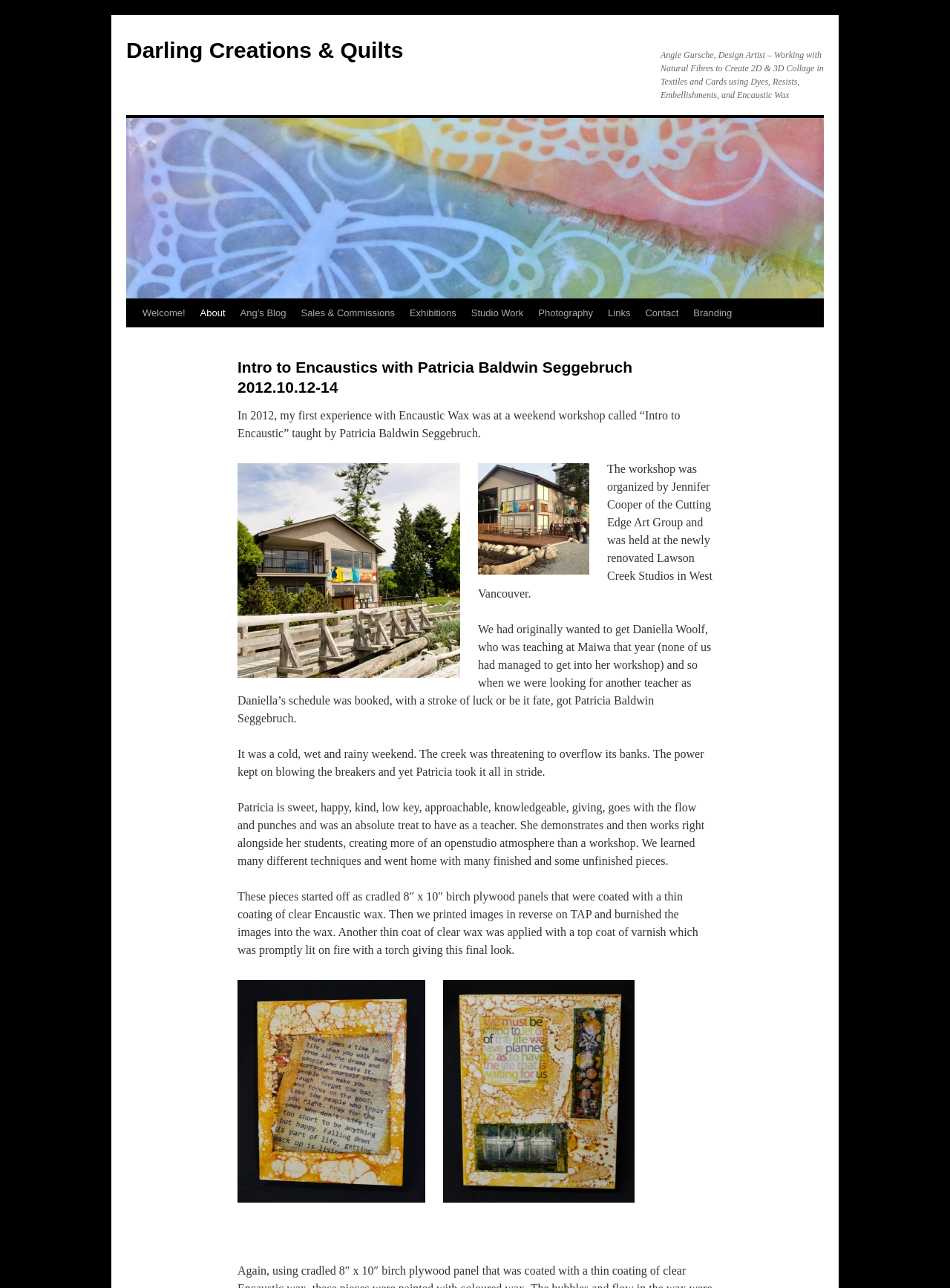Identify the bounding box coordinates necessary to click and complete the given instruction: "Click on the 'Contact' link".

[0.671, 0.232, 0.722, 0.254]